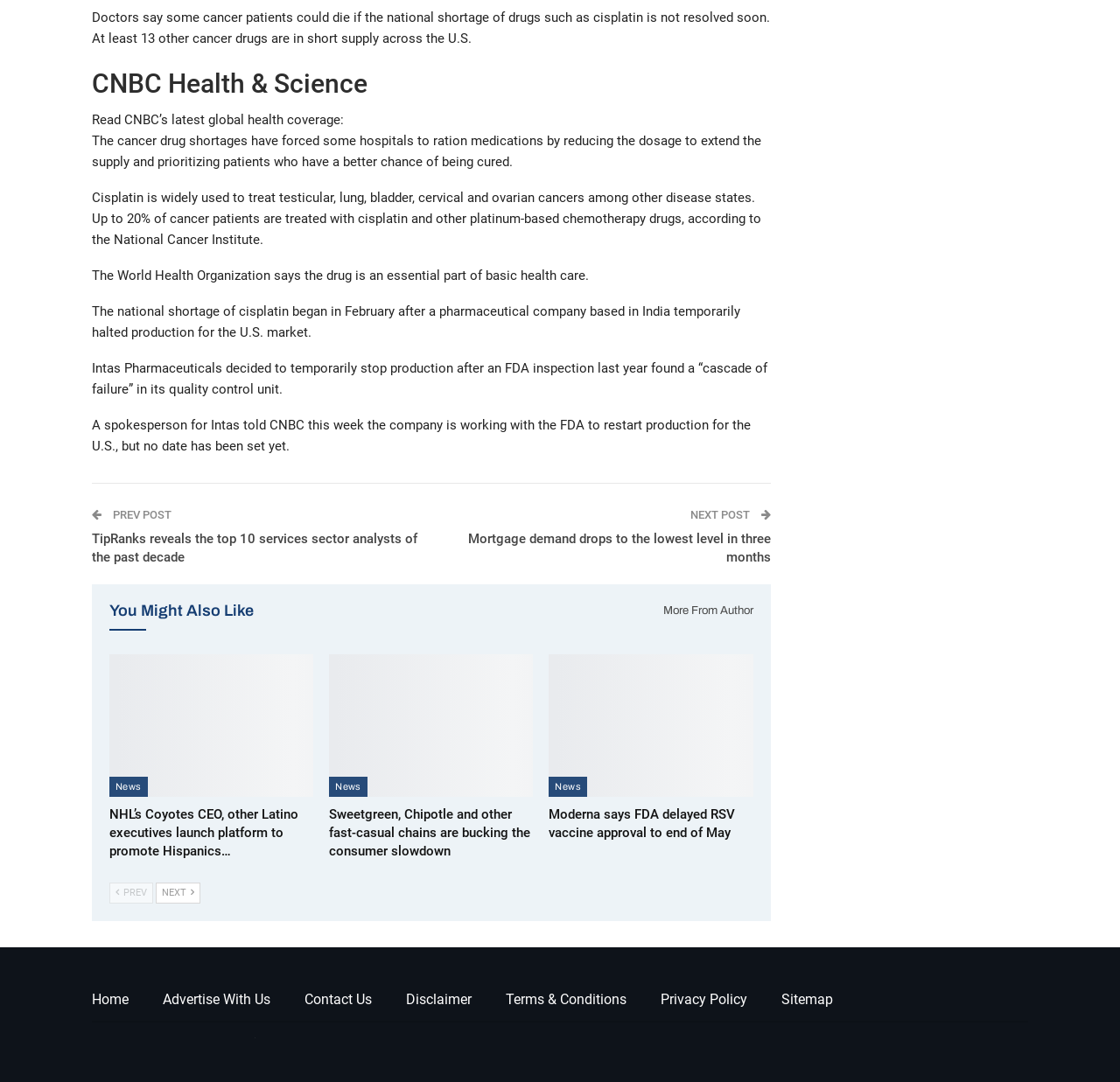Determine the bounding box coordinates for the clickable element required to fulfill the instruction: "Go to the previous post". Provide the coordinates as four float numbers between 0 and 1, i.e., [left, top, right, bottom].

[0.098, 0.469, 0.153, 0.482]